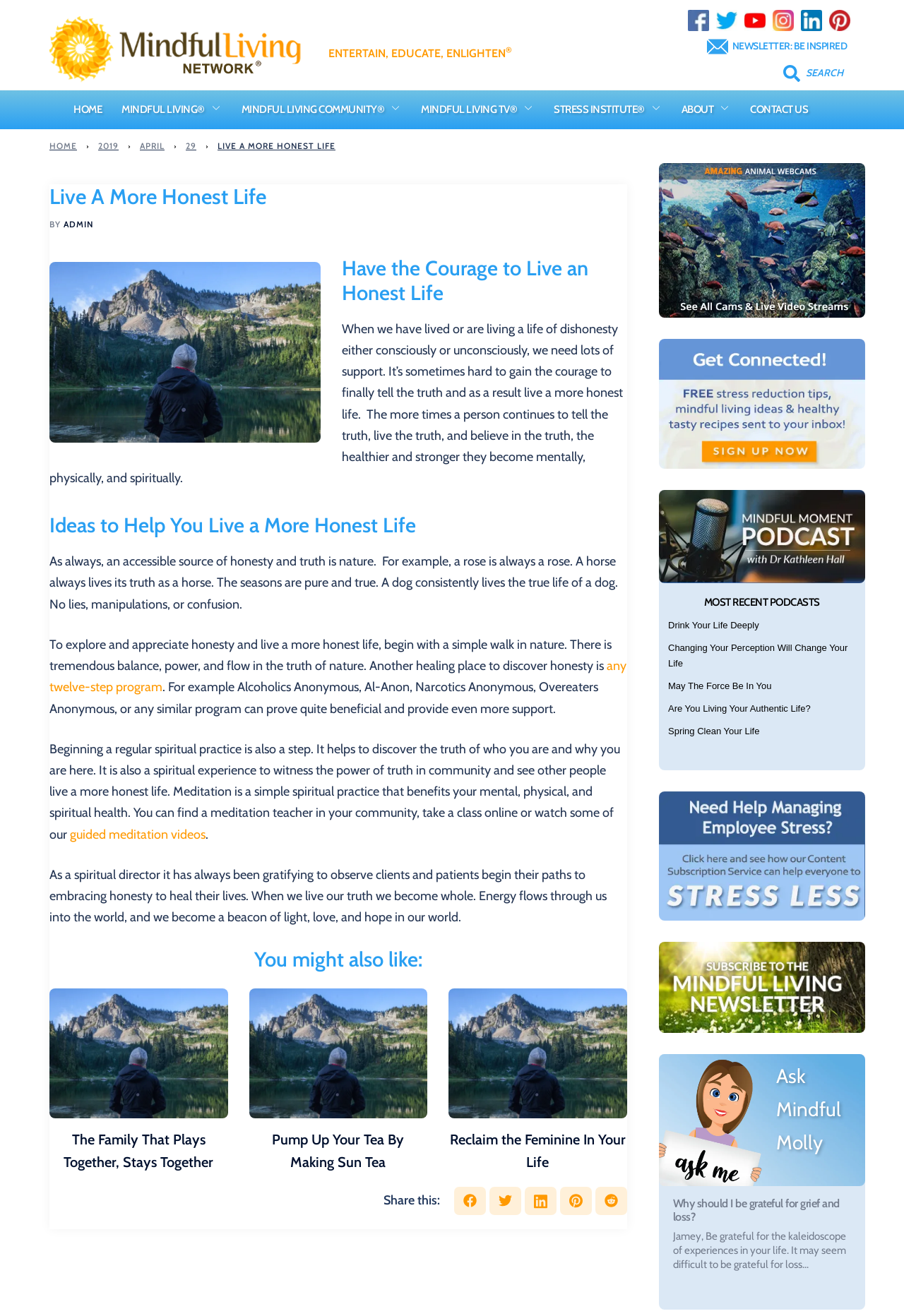What is the principal heading displayed on the webpage?

Live A More Honest Life